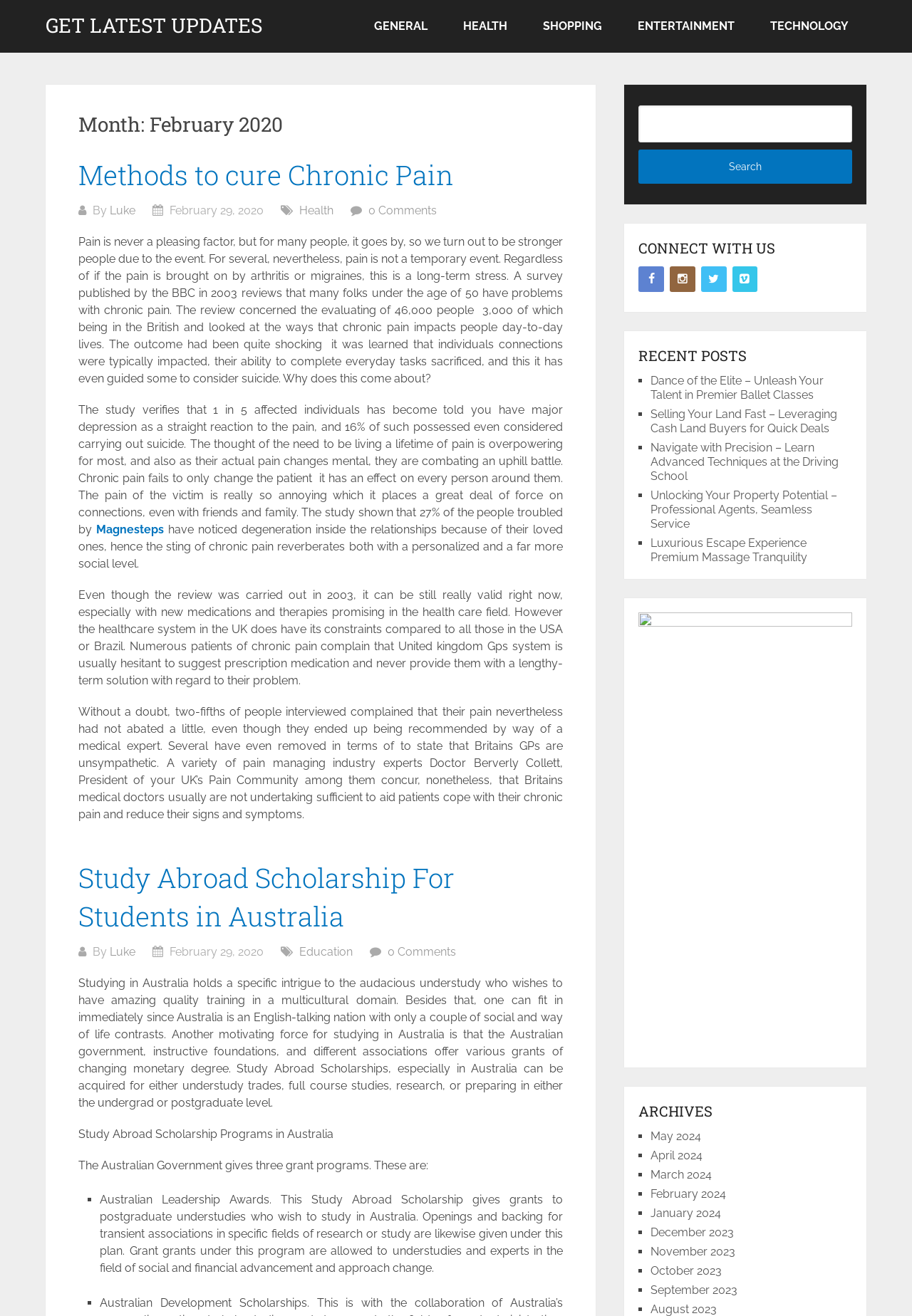How many categories are available in the top menu?
Please answer the question as detailed as possible based on the image.

By looking at the top menu, I can see five categories: GENERAL, HEALTH, SHOPPING, ENTERTAINMENT, and TECHNOLOGY.